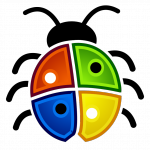Offer a detailed caption for the image presented.

The image features a stylized insect, specifically a beetle, designed in a playful and colorful manner. Its body is divided into four quadrants, each showcasing a different vibrant color: red, green, blue, and yellow. Intriguingly, each segment features a circular shape within it, adding a whimsical touch to the design. This creative depiction likely symbolizes a connection to technology or software, reflecting the theme of the article, which is focused on instructions for changing the Windows 7 logon screen background to the default. The use of a bug icon could also suggest a playful nod to computer bugs or issues, resonating with the technical nature of the content presented.